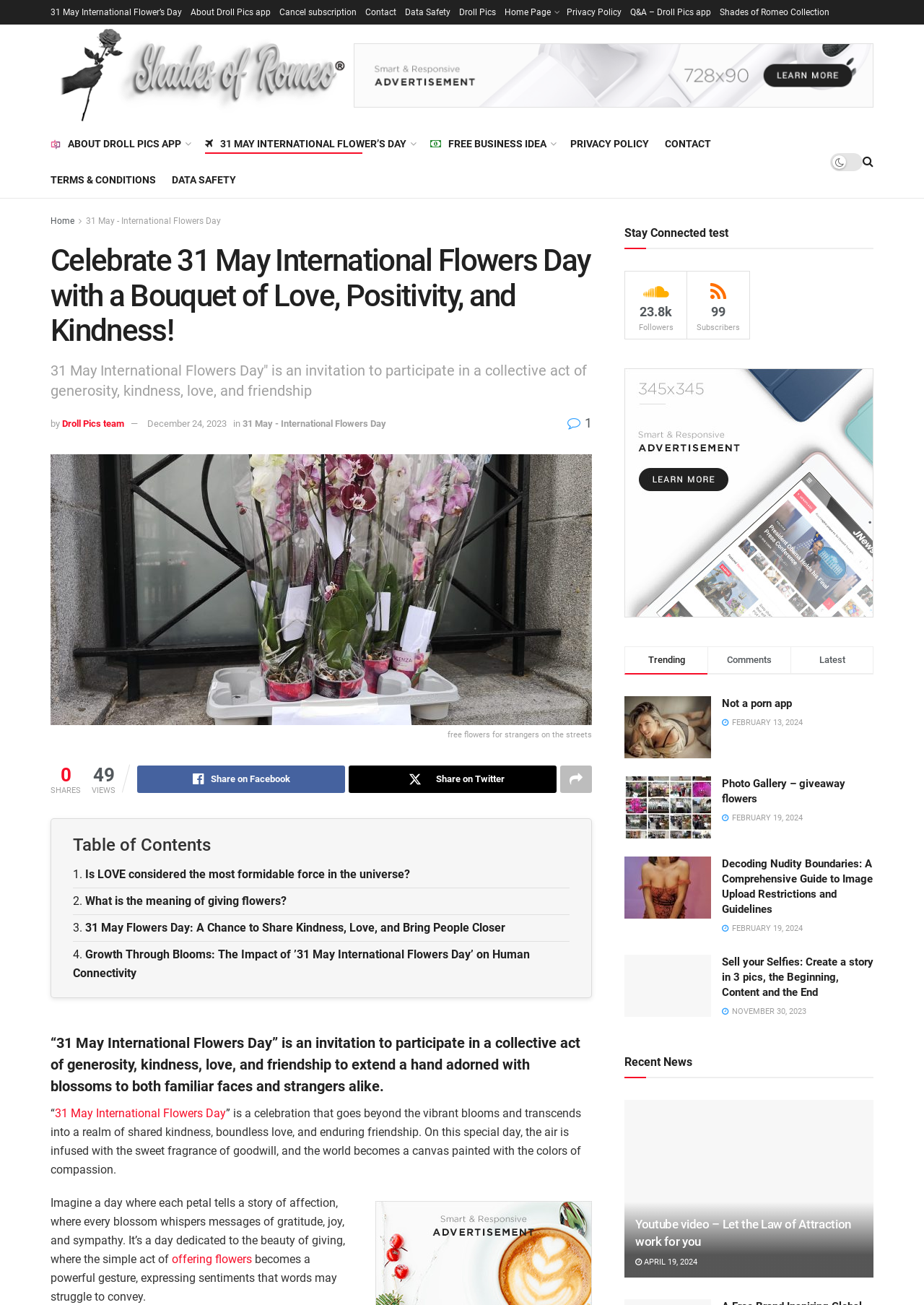Predict the bounding box of the UI element that fits this description: "December 24, 2023".

[0.159, 0.32, 0.245, 0.329]